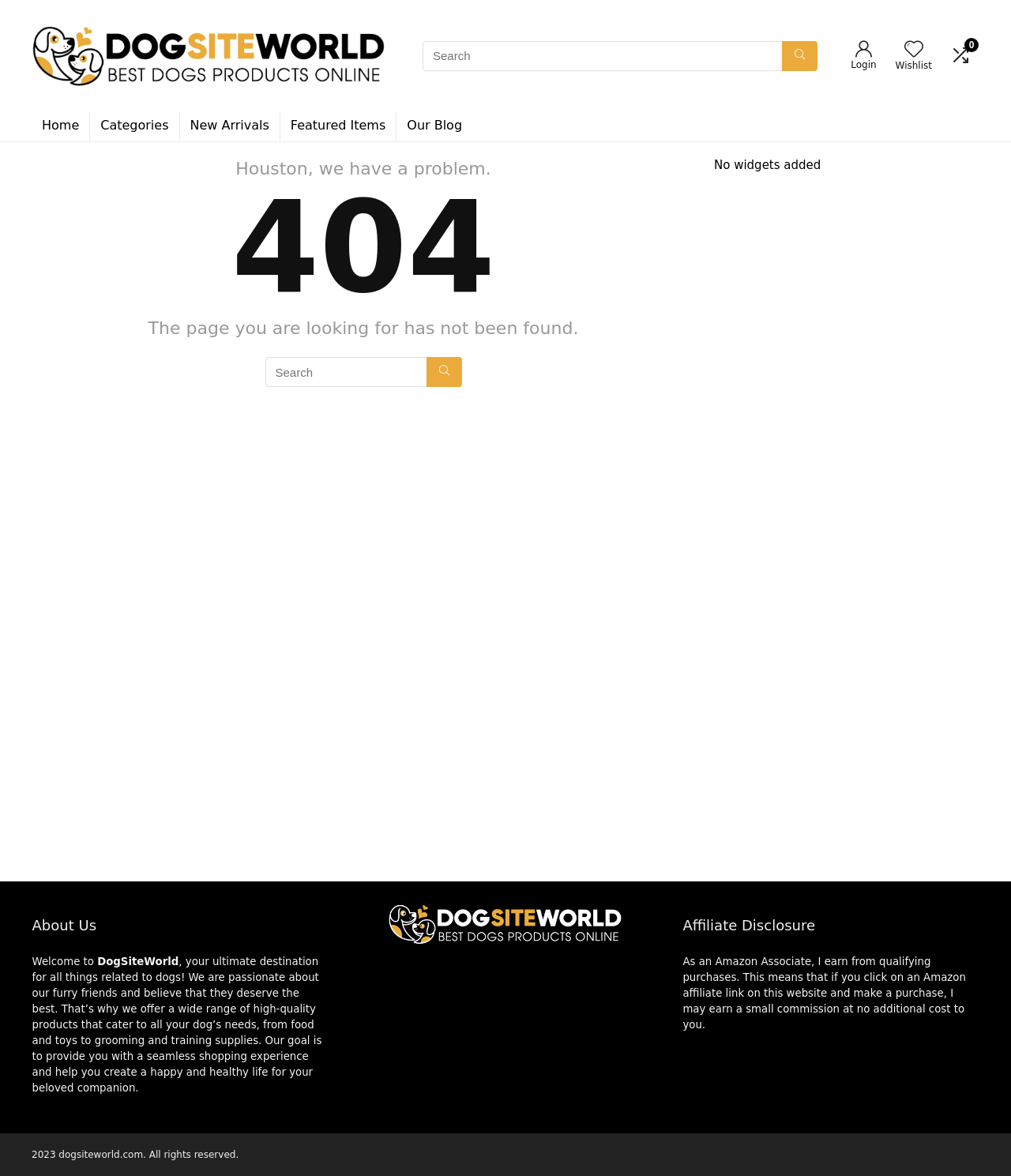Please pinpoint the bounding box coordinates for the region I should click to adhere to this instruction: "Search for specific products".

[0.262, 0.304, 0.457, 0.329]